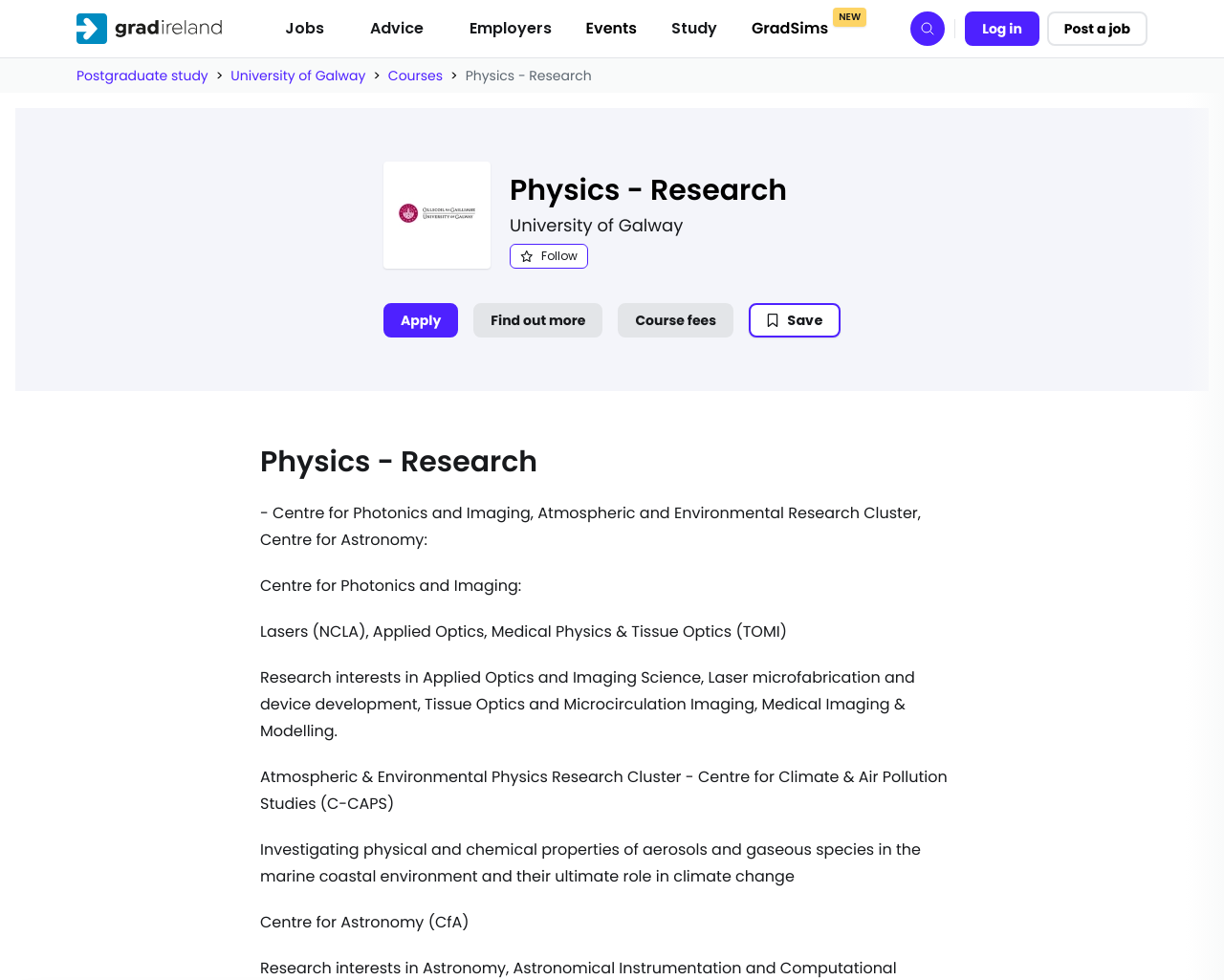Based on the visual content of the image, answer the question thoroughly: What is the topic of research mentioned in the Centre for Astronomy?

I found the answer by reading the text on the webpage. The Centre for Astronomy is mentioned, but no specific topic of research is mentioned.